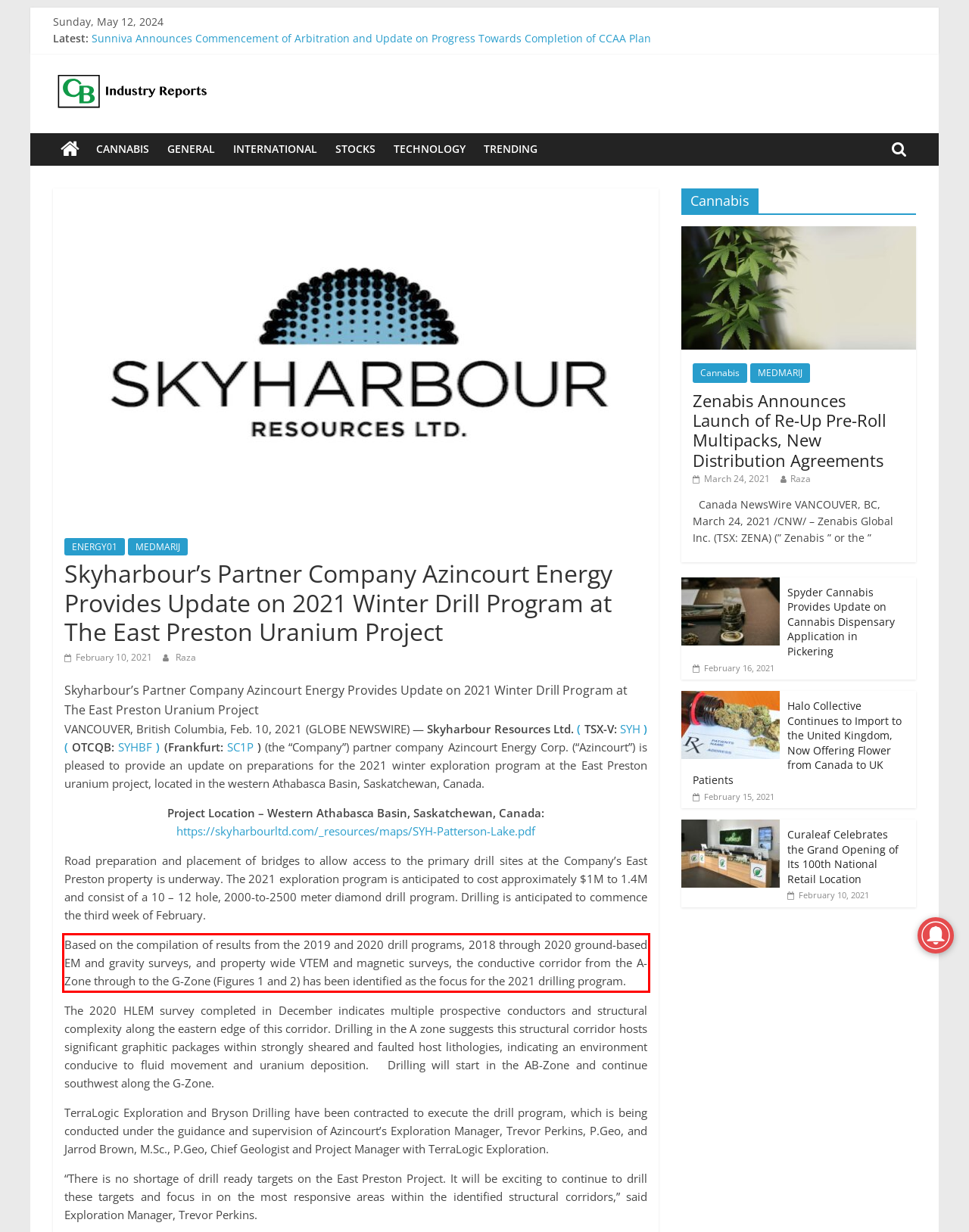Please identify and extract the text from the UI element that is surrounded by a red bounding box in the provided webpage screenshot.

Based on the compilation of results from the 2019 and 2020 drill programs, 2018 through 2020 ground-based EM and gravity surveys, and property wide VTEM and magnetic surveys, the conductive corridor from the A-Zone through to the G-Zone (Figures 1 and 2) has been identified as the focus for the 2021 drilling program.